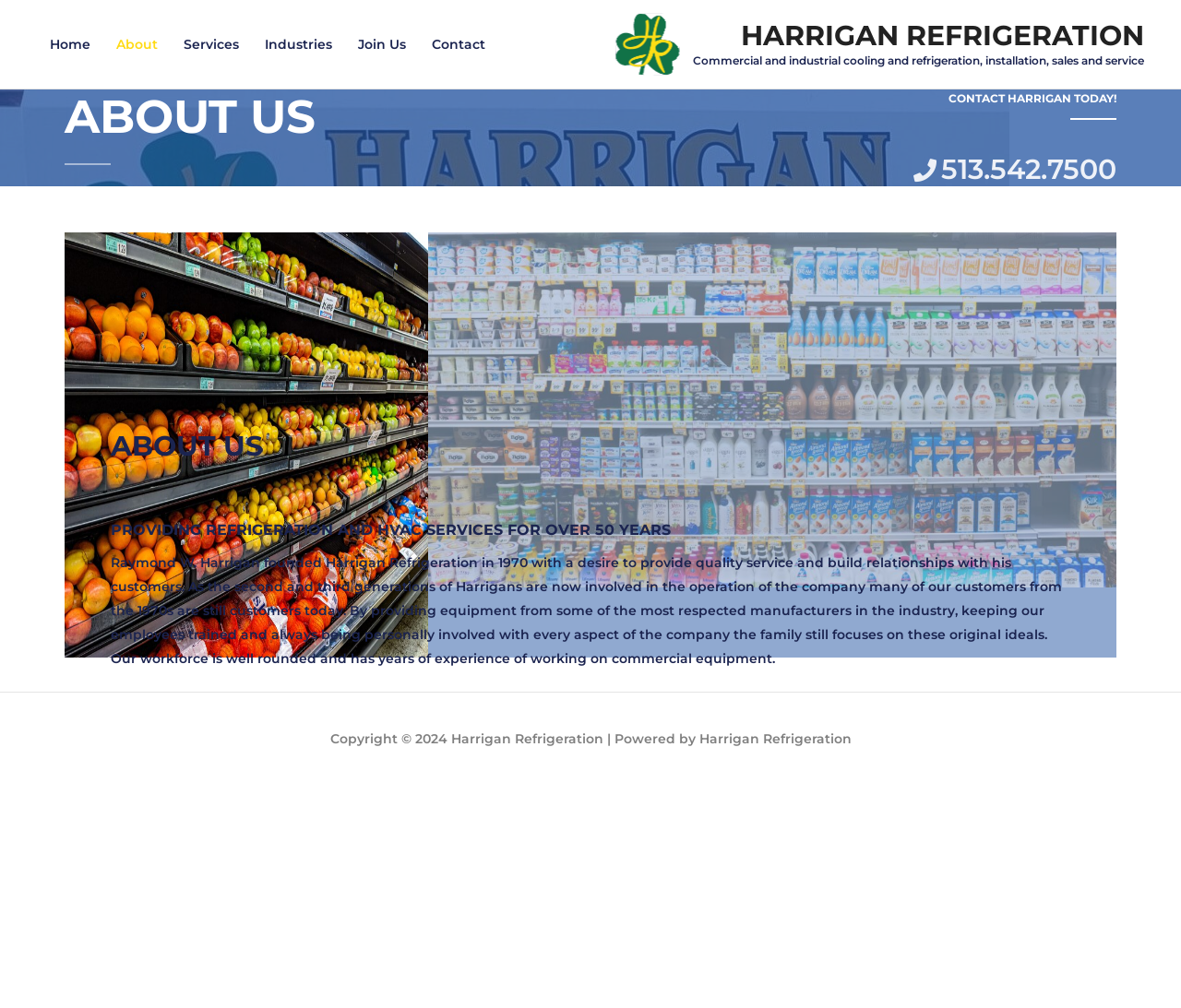Kindly provide the bounding box coordinates of the section you need to click on to fulfill the given instruction: "Click on the Harrigan Refrigeration logo".

[0.521, 0.013, 0.576, 0.075]